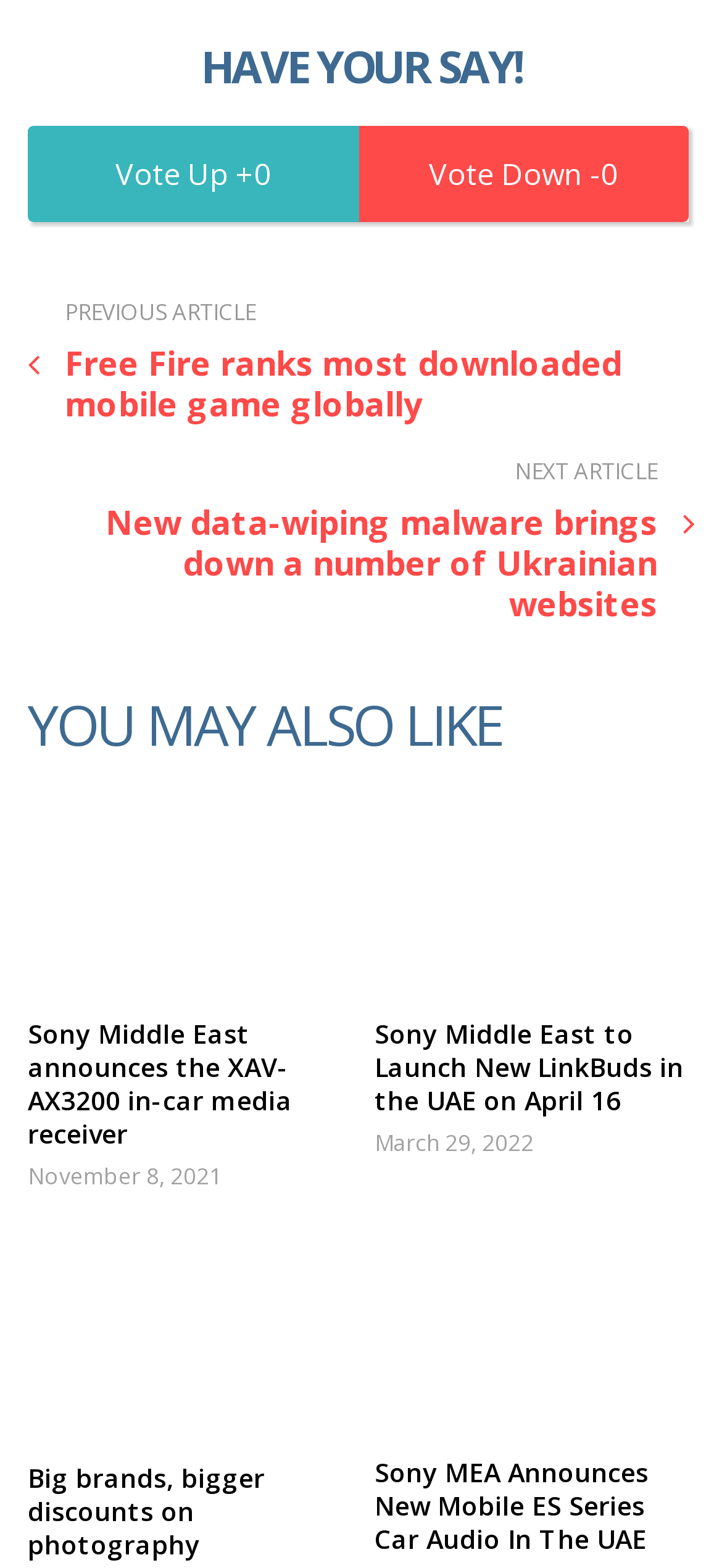Please respond to the question using a single word or phrase:
What is the brand mentioned most on this page?

Sony